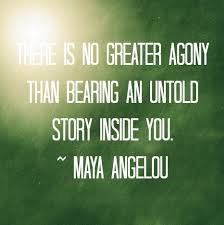Offer a detailed narrative of what is shown in the image.

The image features an inspiring quote by Maya Angelou: "There is no greater agony than bearing an untold story inside you." This quote is set against a textured green background that embodies a sense of introspection and creativity. The bright light emanating from the top left corner adds a warm and hopeful atmosphere, symbolizing the illumination that storytelling can bring to one's inner turmoil. This powerful message resonates with writers and artists, reminding them of the importance of expressing their inner thoughts and experiences. The quote serves as a motivational call to action for those grappling with unexpressed narratives, encouraging them to share their stories and find solace in their creativity.